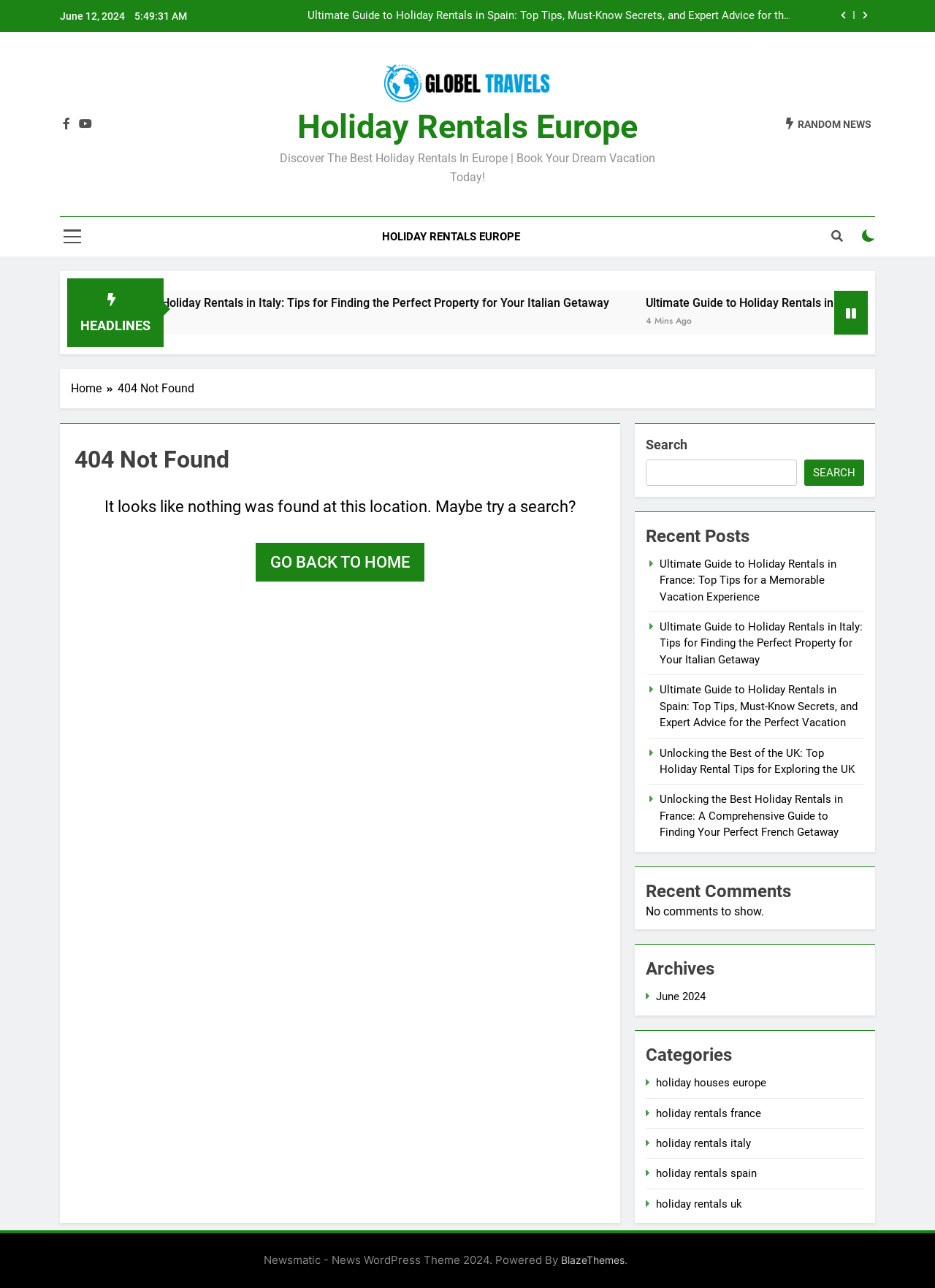Could you identify the text that serves as the heading for this webpage?

404 Not Found